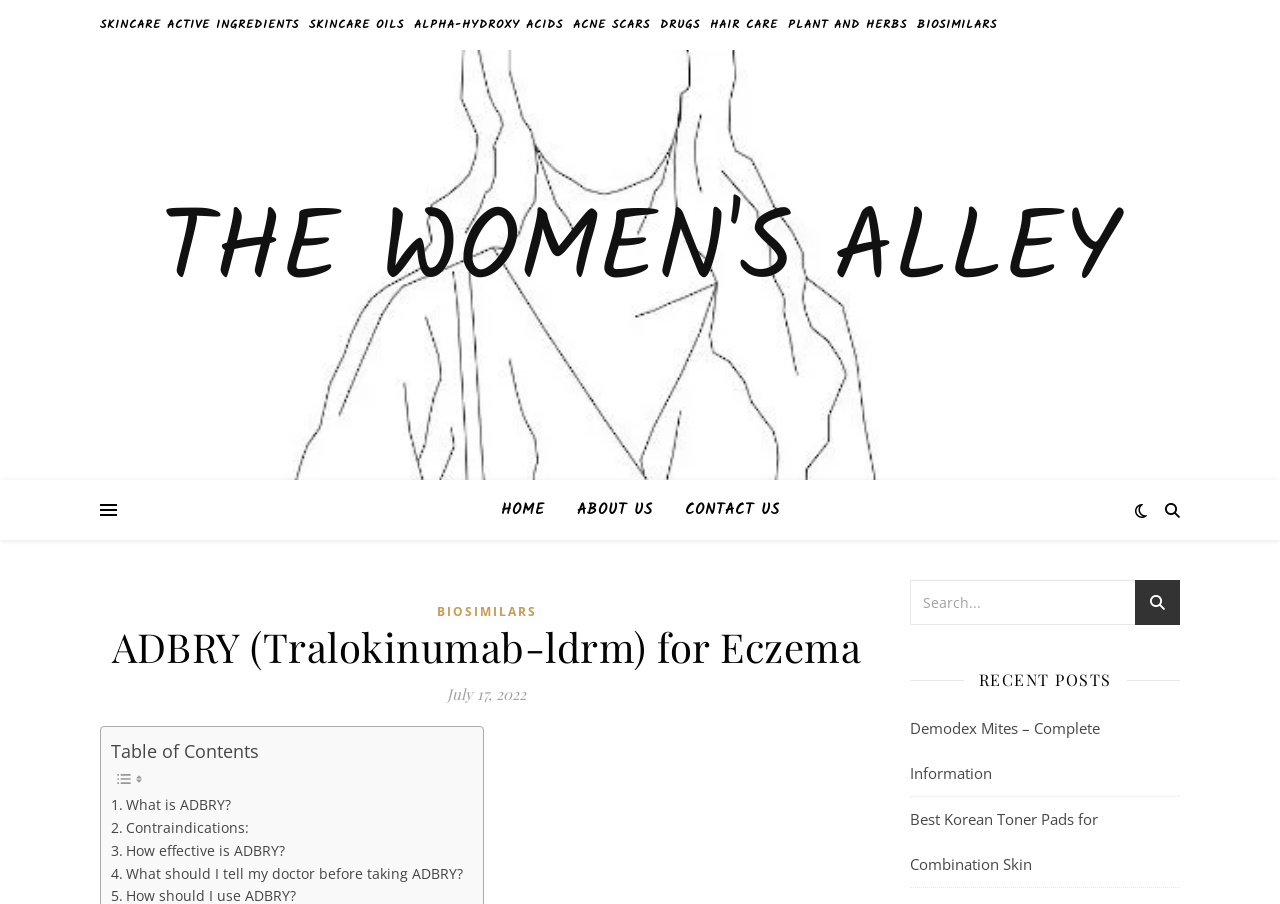Pinpoint the bounding box coordinates of the area that must be clicked to complete this instruction: "Go to THE WOMEN'S ALLEY".

[0.0, 0.224, 1.0, 0.335]